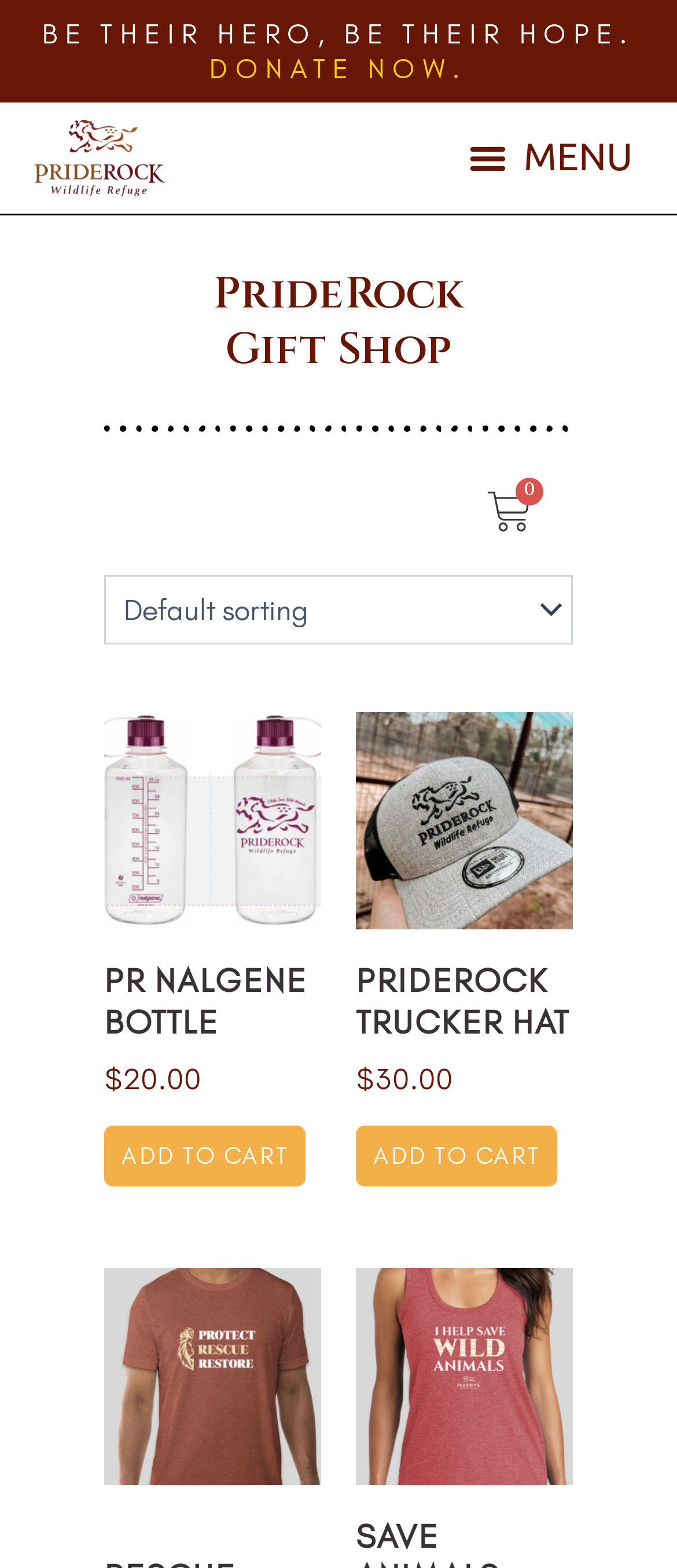Locate the bounding box coordinates of the element that needs to be clicked to carry out the instruction: "Click the 'DONATE NOW' button". The coordinates should be given as four float numbers ranging from 0 to 1, i.e., [left, top, right, bottom].

[0.309, 0.033, 0.691, 0.054]